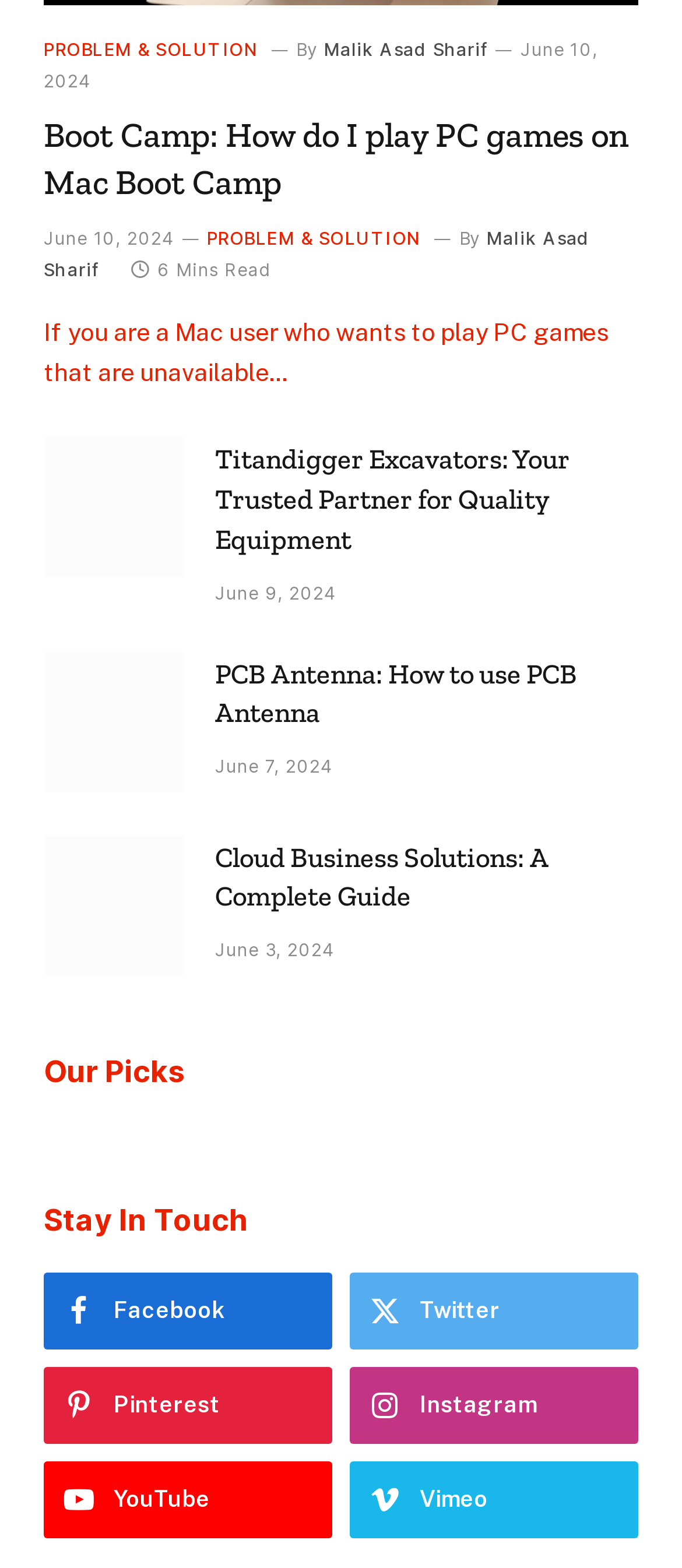Determine the bounding box coordinates of the element that should be clicked to execute the following command: "Click on 'PROBLEM & SOLUTION'".

[0.064, 0.023, 0.379, 0.04]